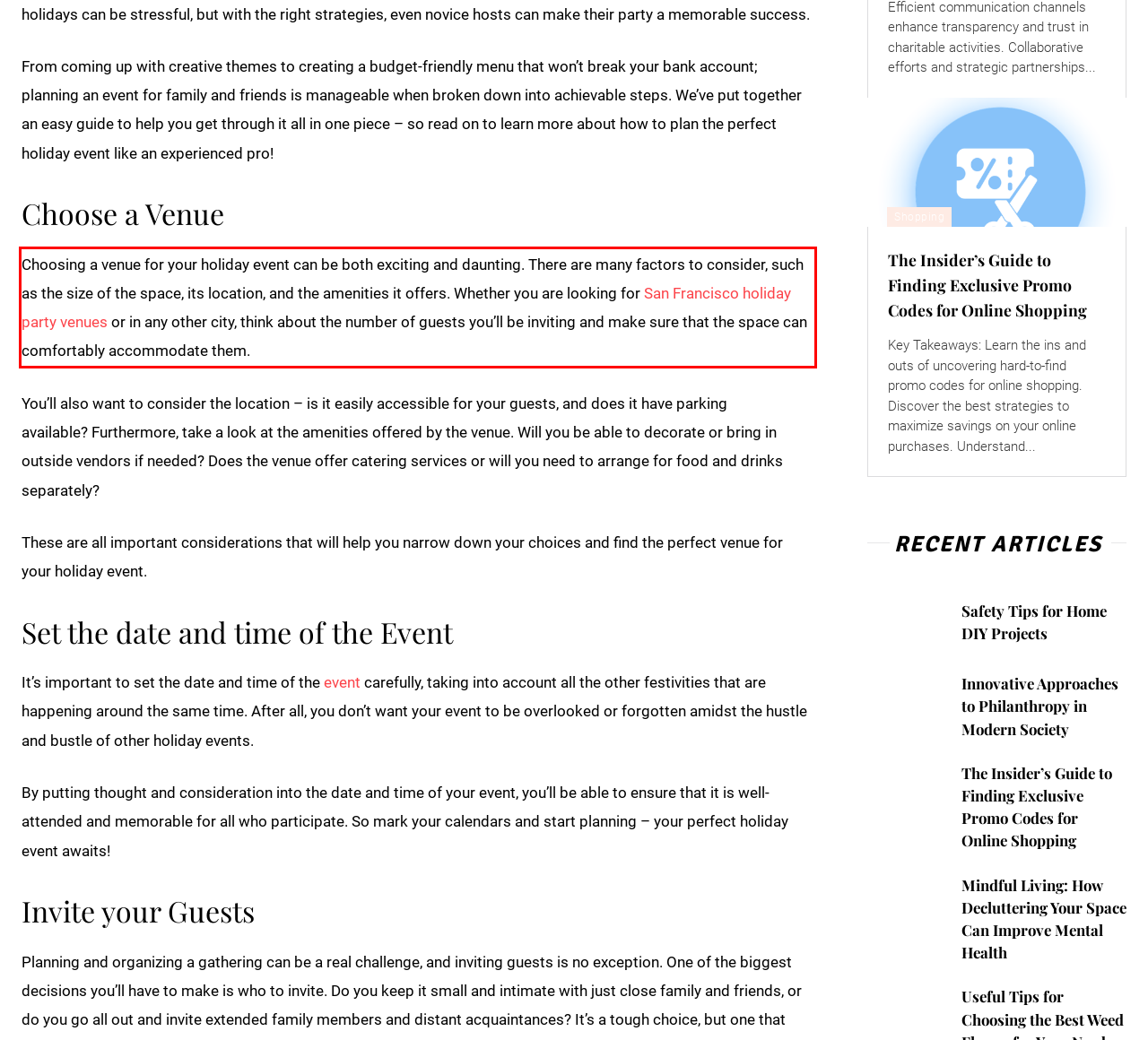Please extract the text content from the UI element enclosed by the red rectangle in the screenshot.

Choosing a venue for your holiday event can be both exciting and daunting. There are many factors to consider, such as the size of the space, its location, and the amenities it offers. Whether you are looking for San Francisco holiday party venues or in any other city, think about the number of guests you’ll be inviting and make sure that the space can comfortably accommodate them.